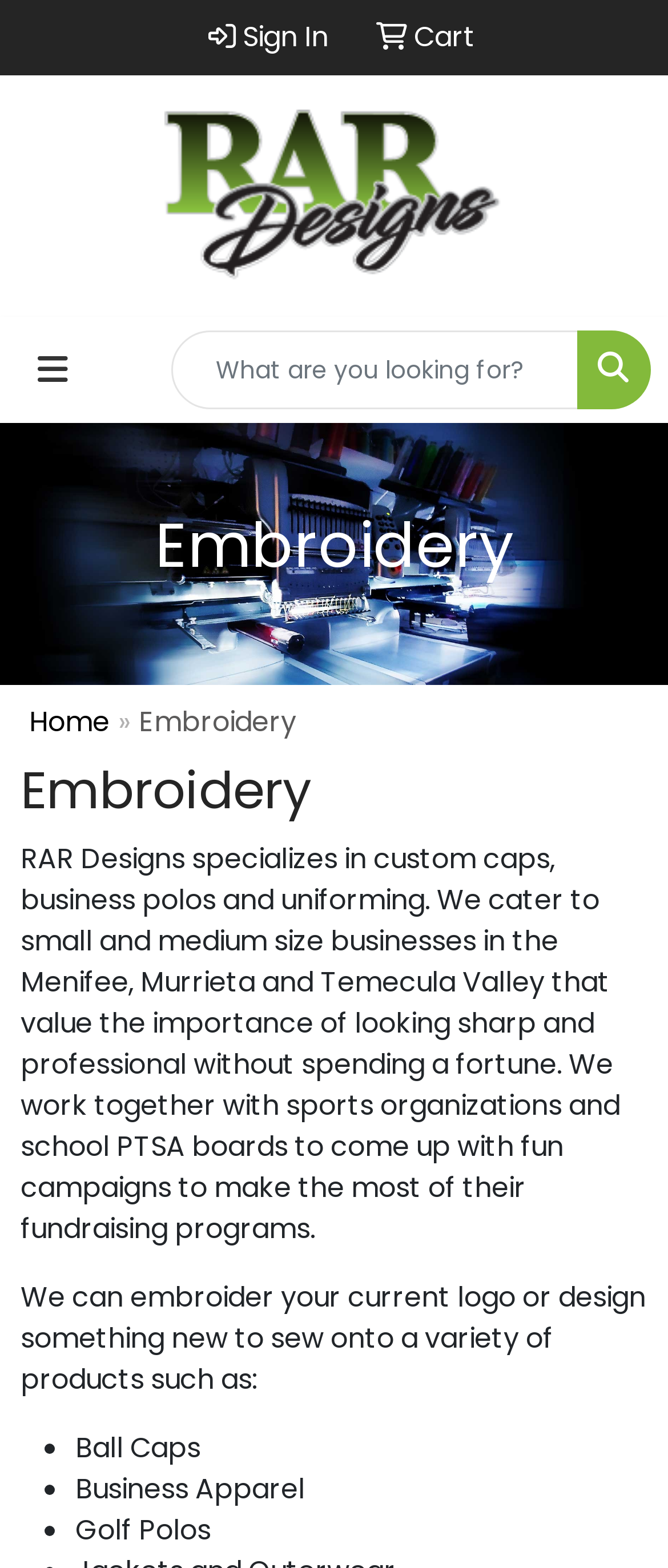From the webpage screenshot, predict the bounding box of the UI element that matches this description: "alt="RAR Designs, Printing & Embroidery"".

[0.245, 0.117, 0.755, 0.142]